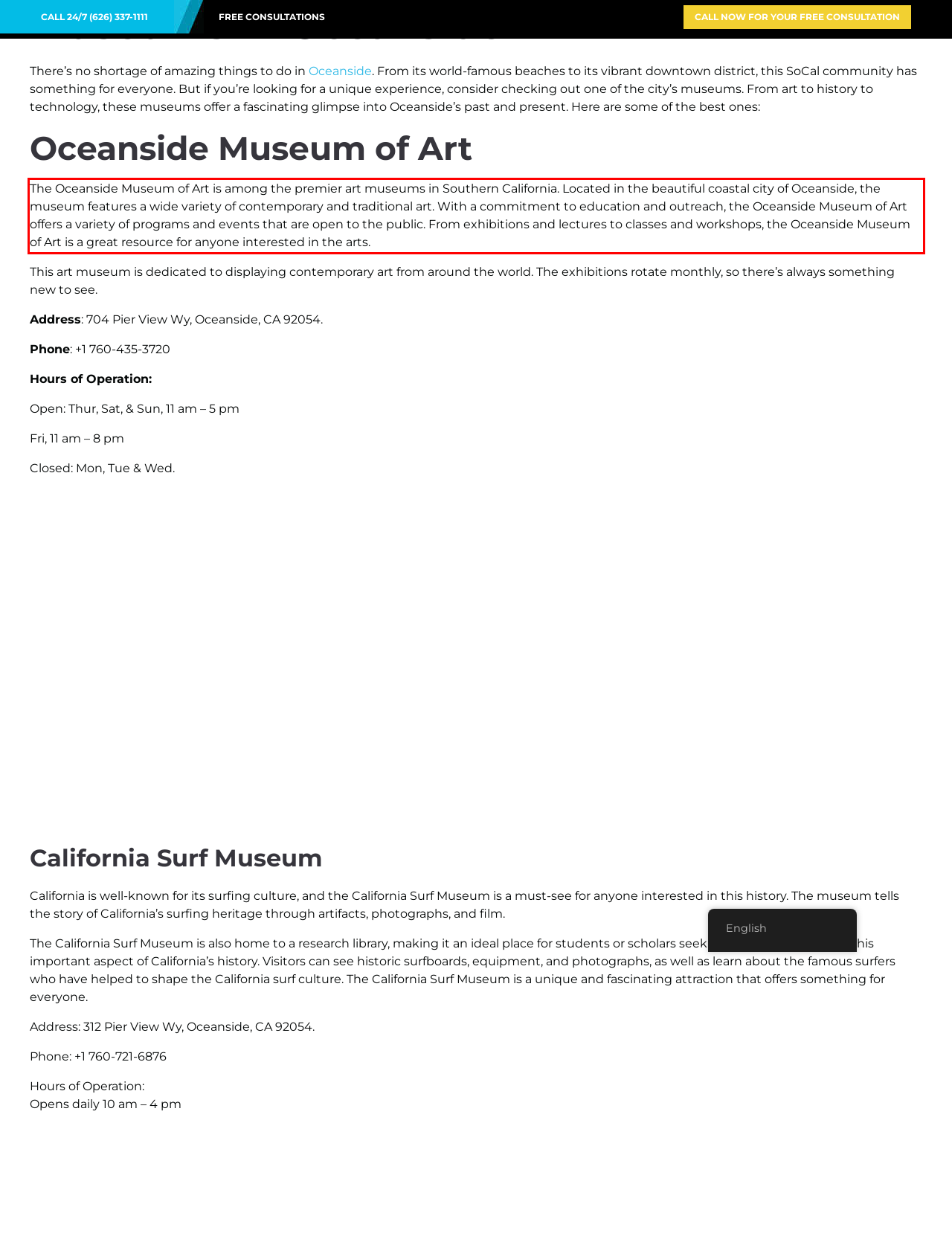You are presented with a screenshot containing a red rectangle. Extract the text found inside this red bounding box.

The Oceanside Museum of Art is among the premier art museums in Southern California. Located in the beautiful coastal city of Oceanside, the museum features a wide variety of contemporary and traditional art. With a commitment to education and outreach, the Oceanside Museum of Art offers a variety of programs and events that are open to the public. From exhibitions and lectures to classes and workshops, the Oceanside Museum of Art is a great resource for anyone interested in the arts.